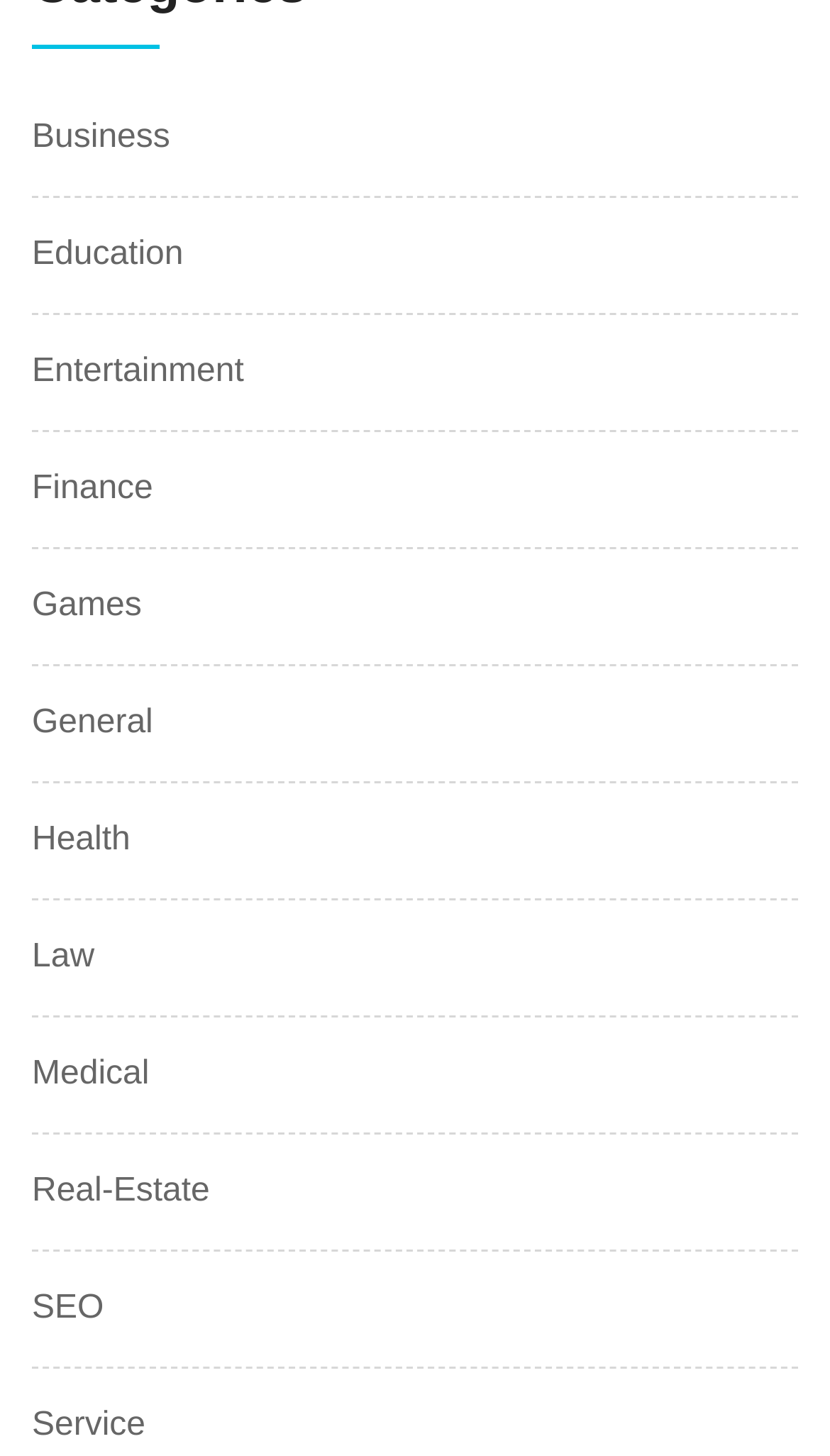Pinpoint the bounding box coordinates of the area that should be clicked to complete the following instruction: "Explore Games". The coordinates must be given as four float numbers between 0 and 1, i.e., [left, top, right, bottom].

[0.038, 0.403, 0.171, 0.428]